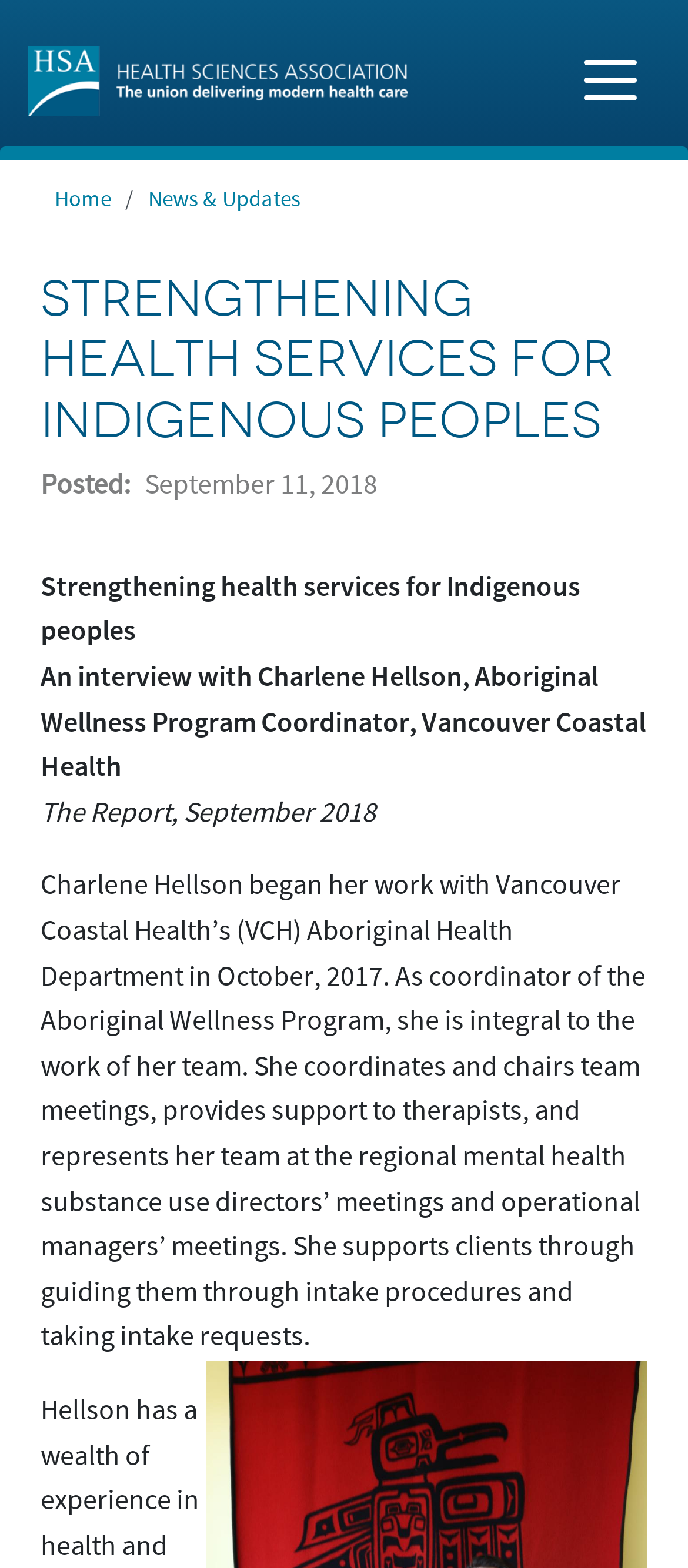What is the name of the health department?
Answer the question with detailed information derived from the image.

I found the answer by reading the text on the webpage, specifically the section that mentions 'Vancouver Coastal Health’s (VCH) Aboriginal Health Department'. This section clearly states the name of the health department.